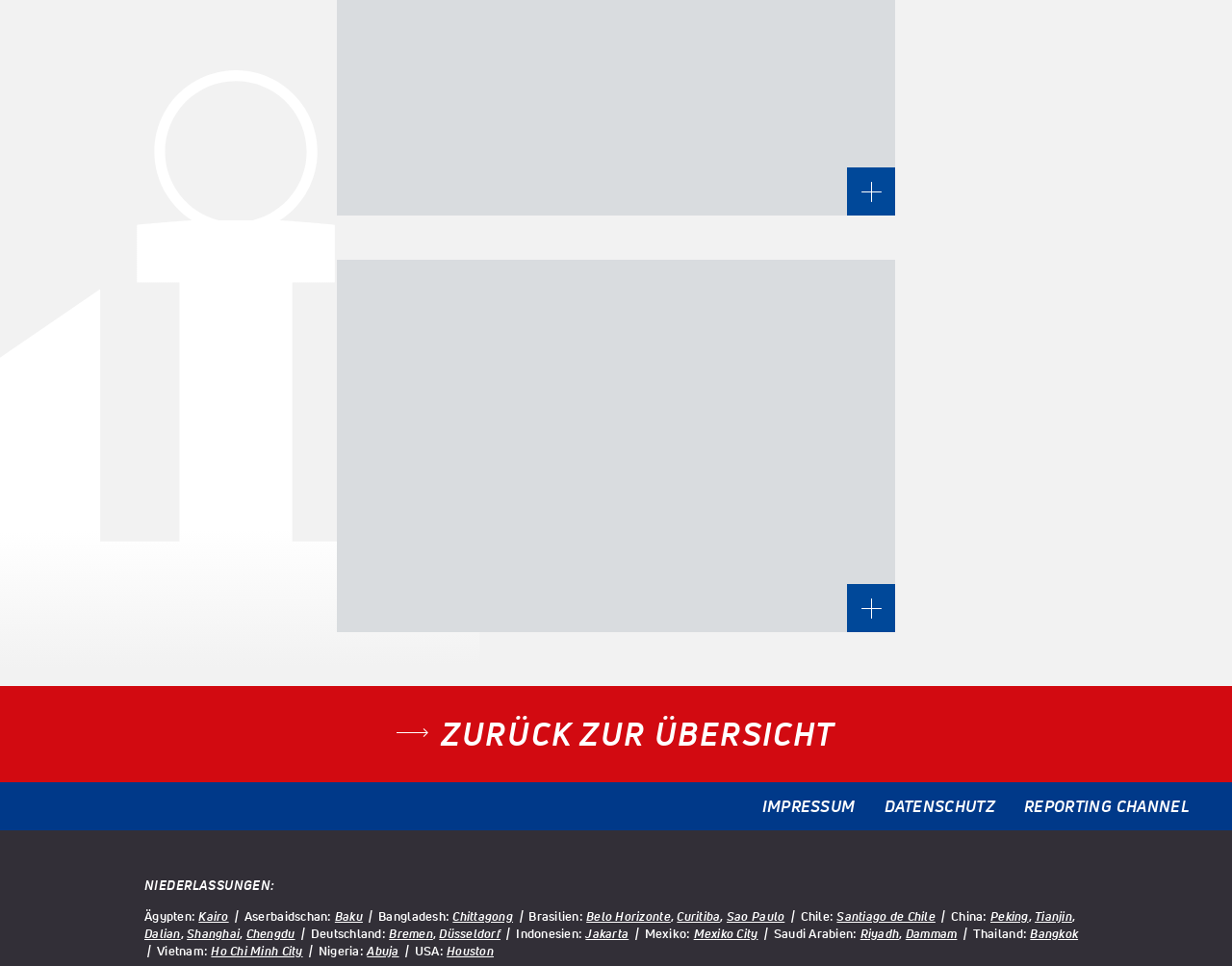Provide the bounding box coordinates of the HTML element described by the text: "Santiago de Chile".

[0.679, 0.94, 0.759, 0.957]